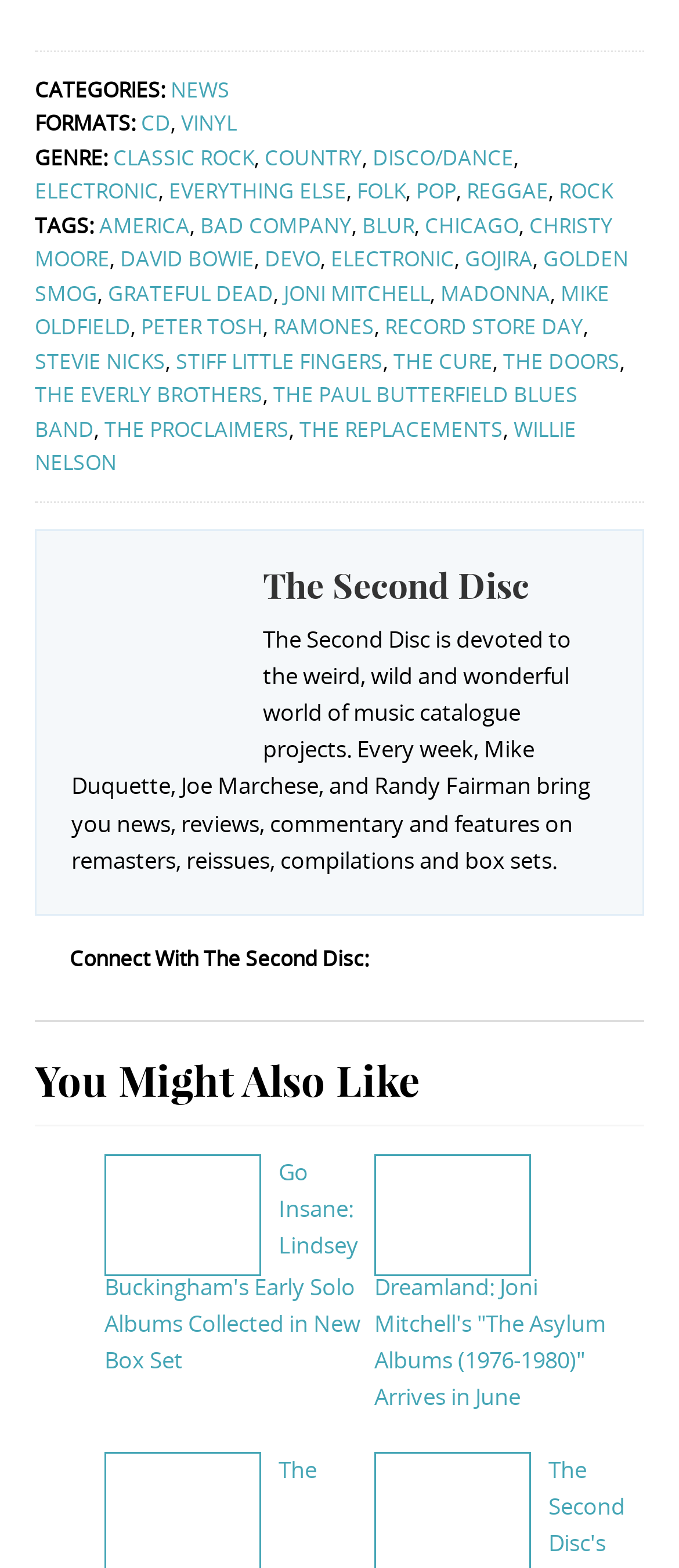Identify the bounding box coordinates for the UI element described as follows: Folk. Use the format (top-left x, top-left y, bottom-right x, bottom-right y) and ensure all values are floating point numbers between 0 and 1.

[0.526, 0.113, 0.597, 0.131]